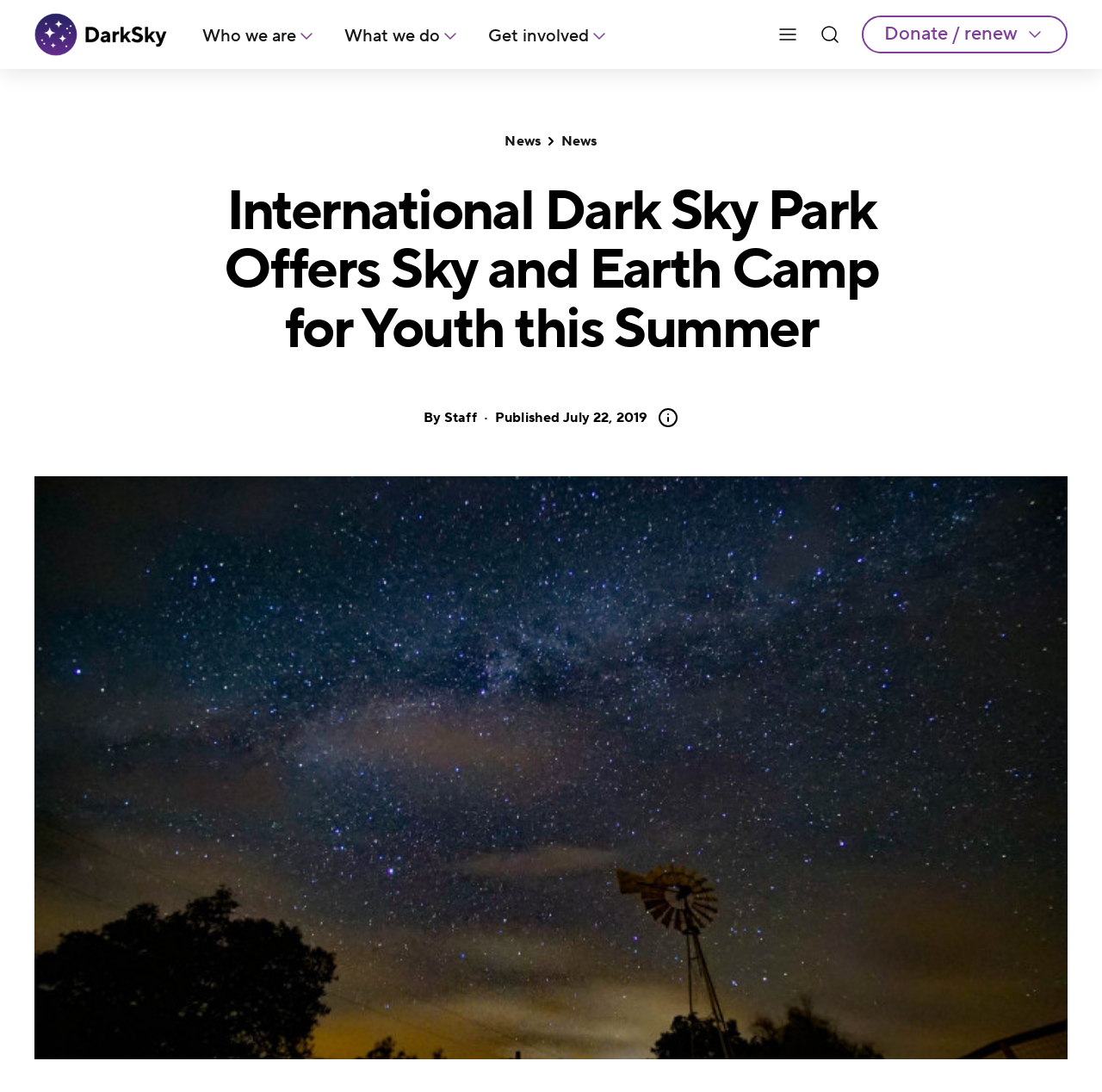What are the main categories in the primary navigation?
Look at the screenshot and give a one-word or phrase answer.

Who we are, What we do, Get involved